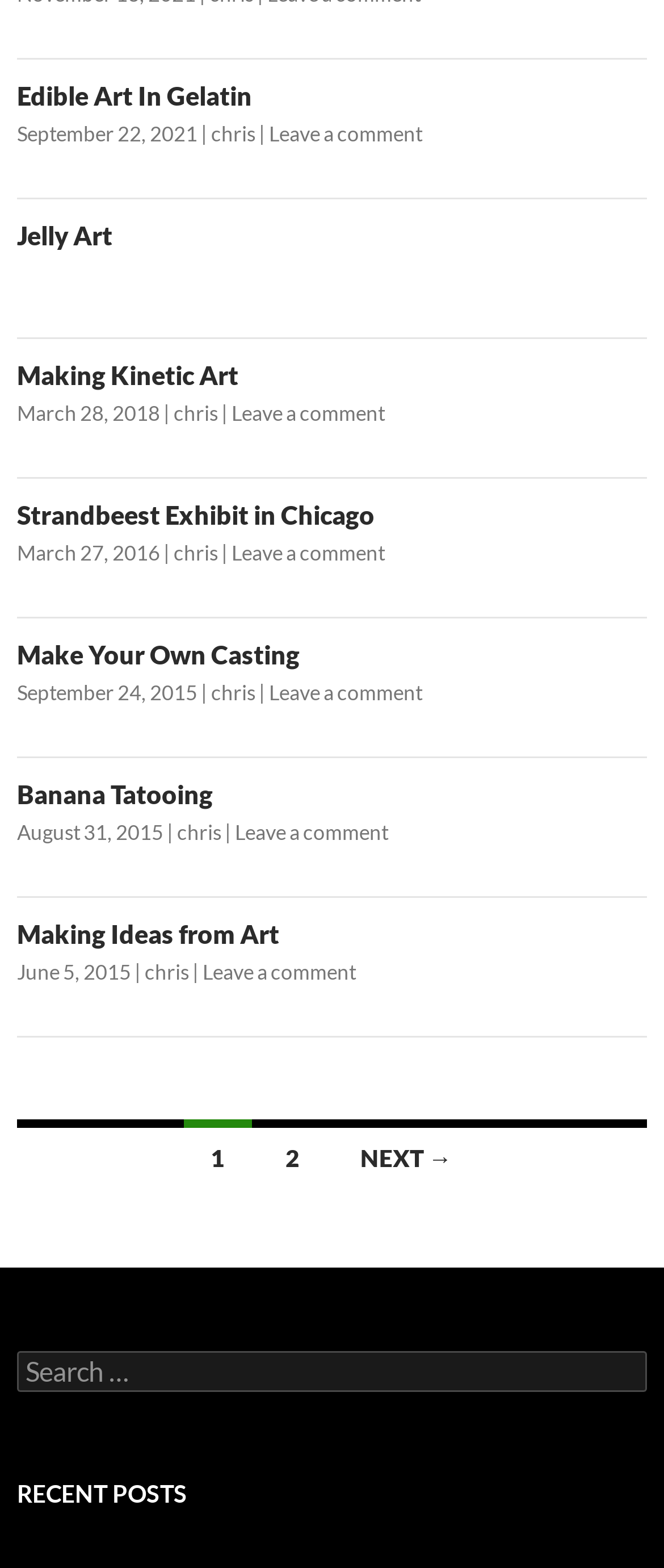Find the bounding box coordinates for the HTML element described in this sentence: "March 27, 2016". Provide the coordinates as four float numbers between 0 and 1, in the format [left, top, right, bottom].

[0.026, 0.344, 0.241, 0.361]